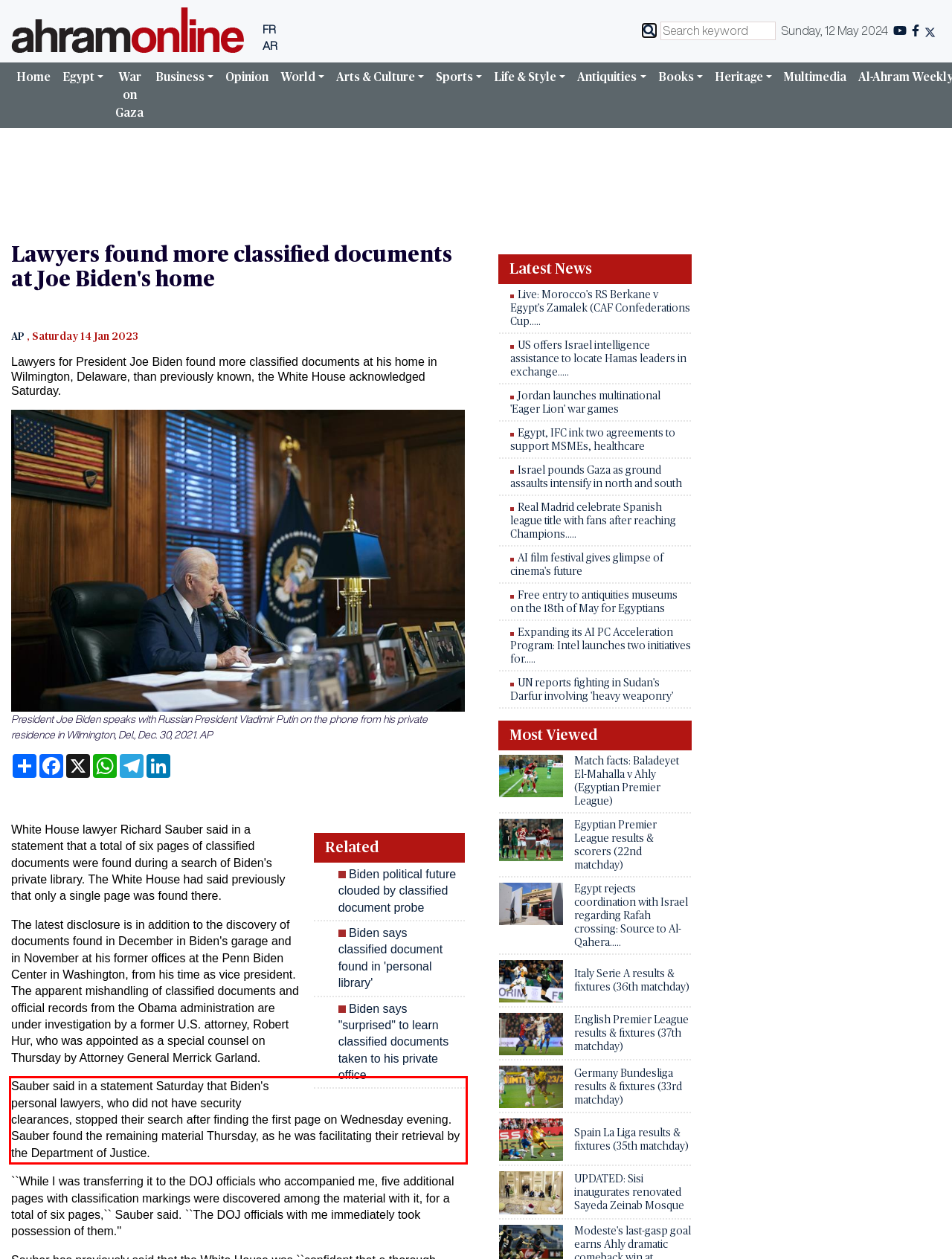Analyze the webpage screenshot and use OCR to recognize the text content in the red bounding box.

Sauber said in a statement Saturday that Biden's personal lawyers, who did not have security clearances, stopped their search after finding the first page on Wednesday evening. Sauber found the remaining material Thursday, as he was facilitating their retrieval by the Department of Justice.